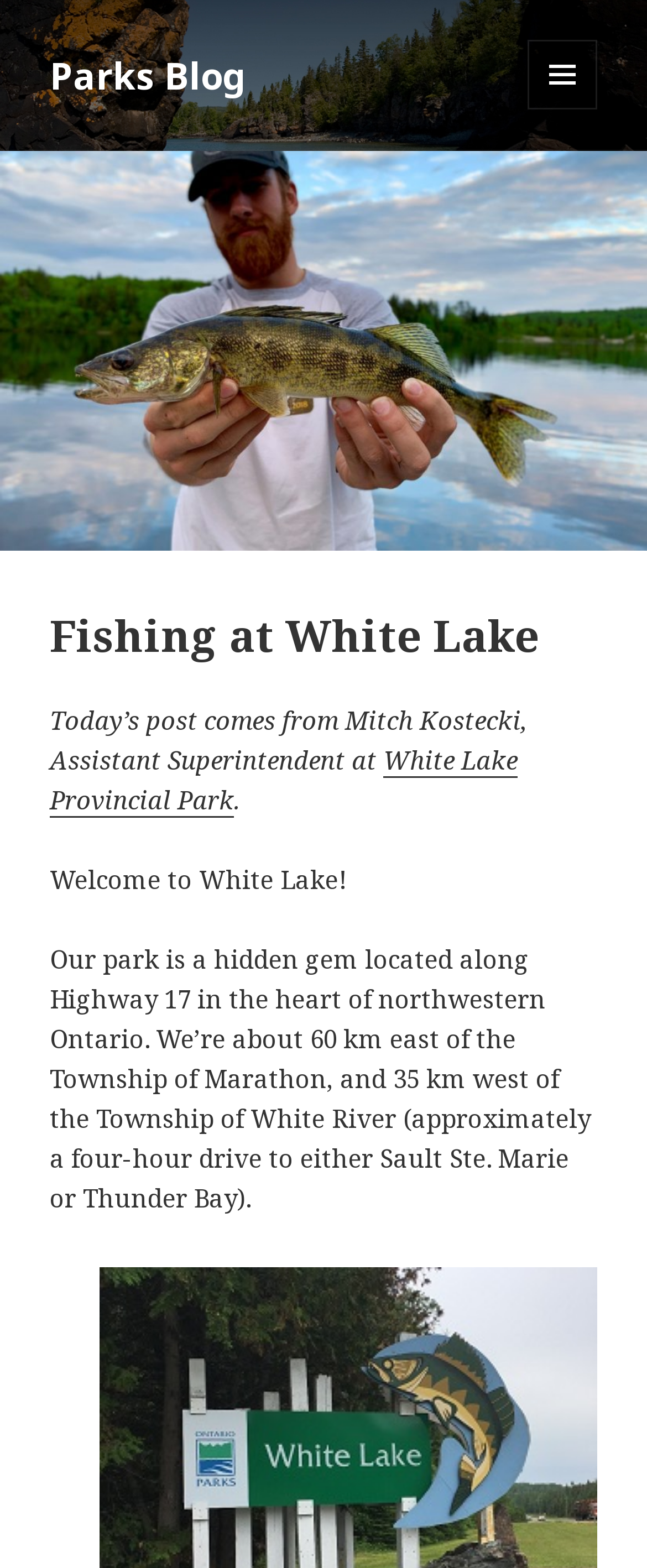How far is the park from the Township of Marathon?
Give a single word or phrase as your answer by examining the image.

60 km